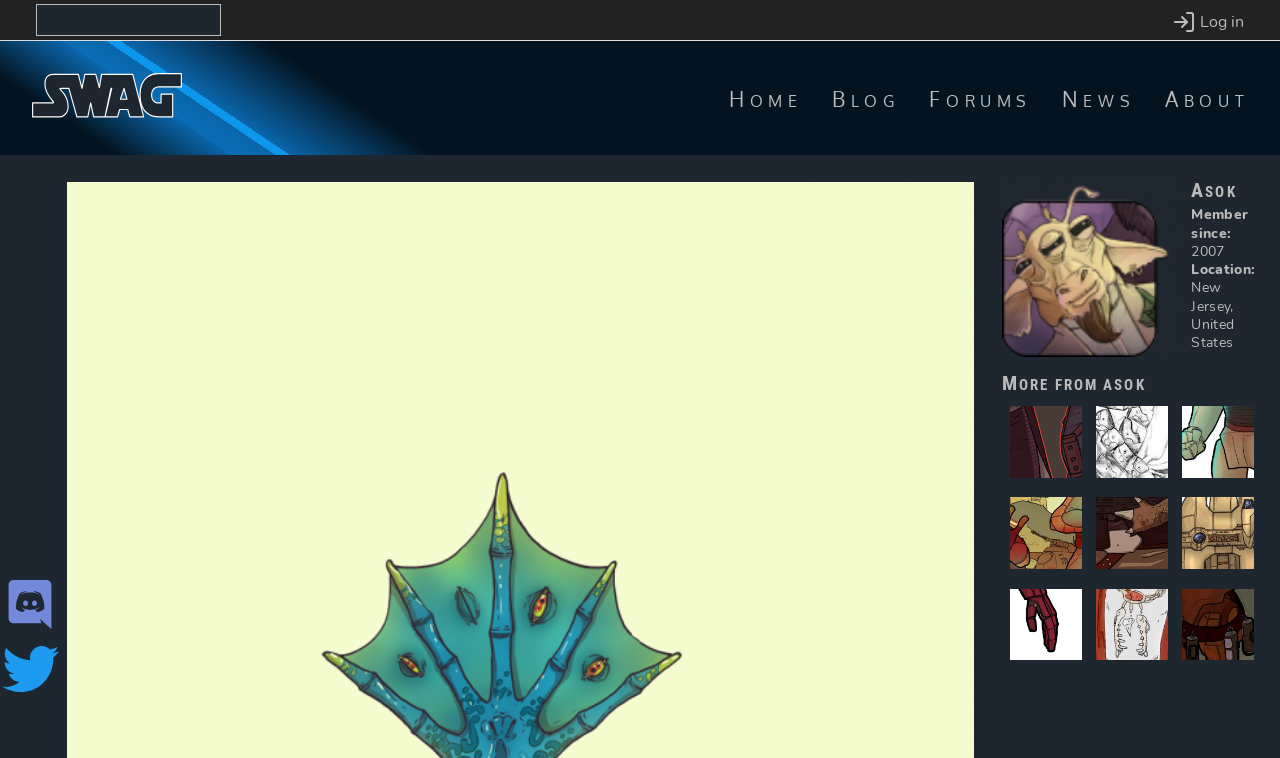Find the bounding box coordinates for the UI element that matches this description: "alt="Follow SWAG on Twitter."".

[0.0, 0.844, 0.047, 0.93]